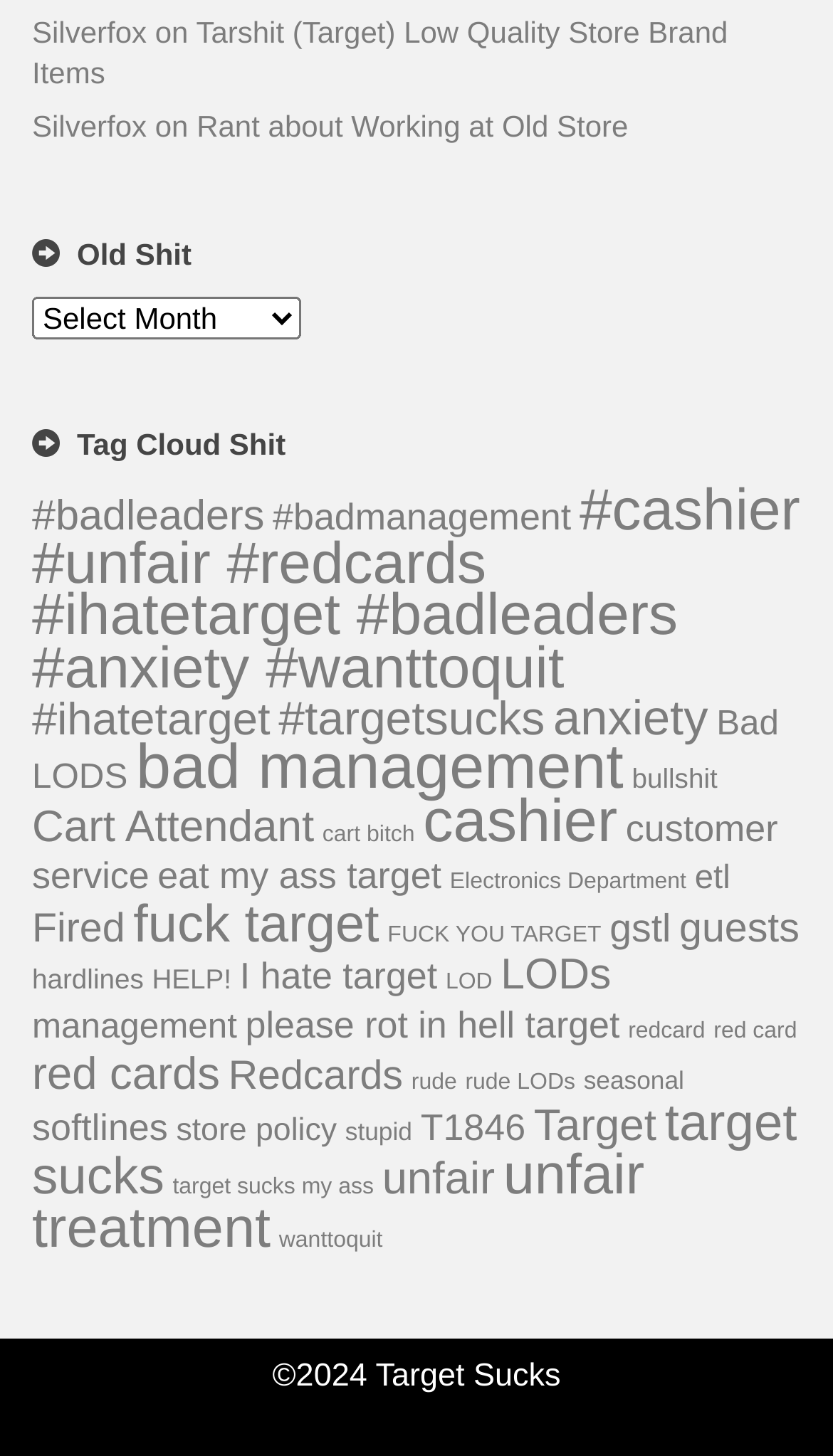Please find the bounding box coordinates of the element that you should click to achieve the following instruction: "Click on 'Tarshit (Target) Low Quality Store Brand Items'". The coordinates should be presented as four float numbers between 0 and 1: [left, top, right, bottom].

[0.038, 0.01, 0.874, 0.062]